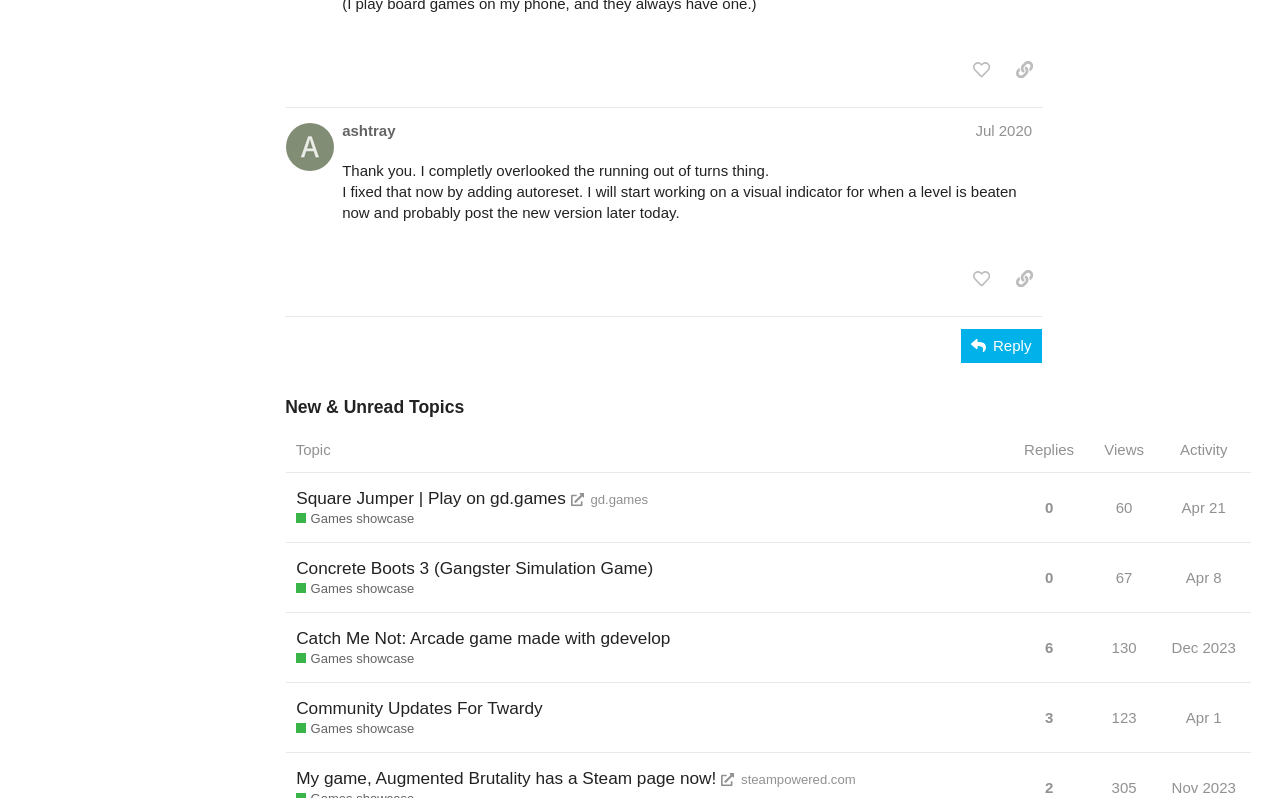Provide a one-word or one-phrase answer to the question:
What is the username of the post author?

ashtray